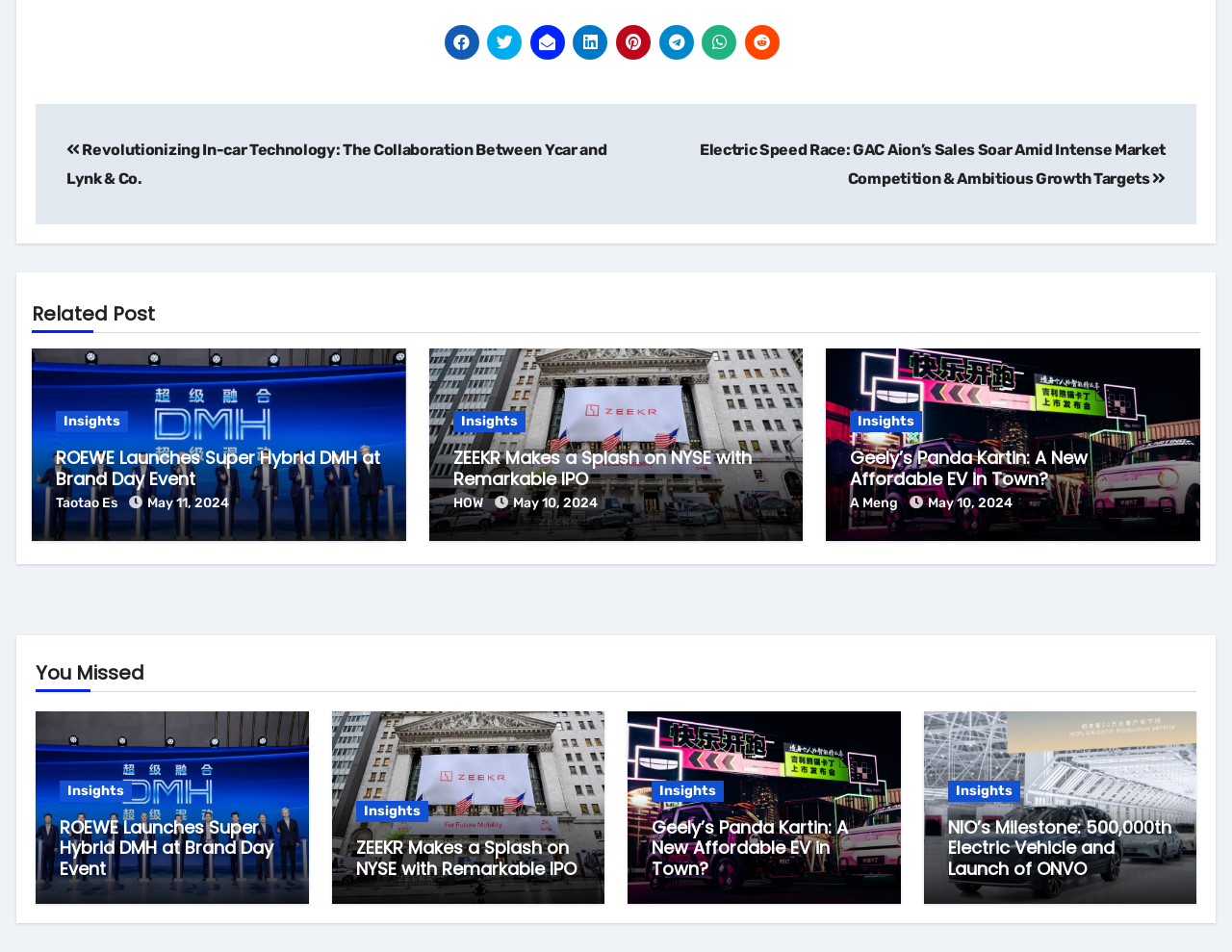Please provide a comprehensive answer to the question based on the screenshot: What is the category of the post 'ROEWE Launches Super Hybrid DMH at Brand Day Event'?

I found the post 'ROEWE Launches Super Hybrid DMH at Brand Day Event' under the heading 'Related Post', which indicates its category.